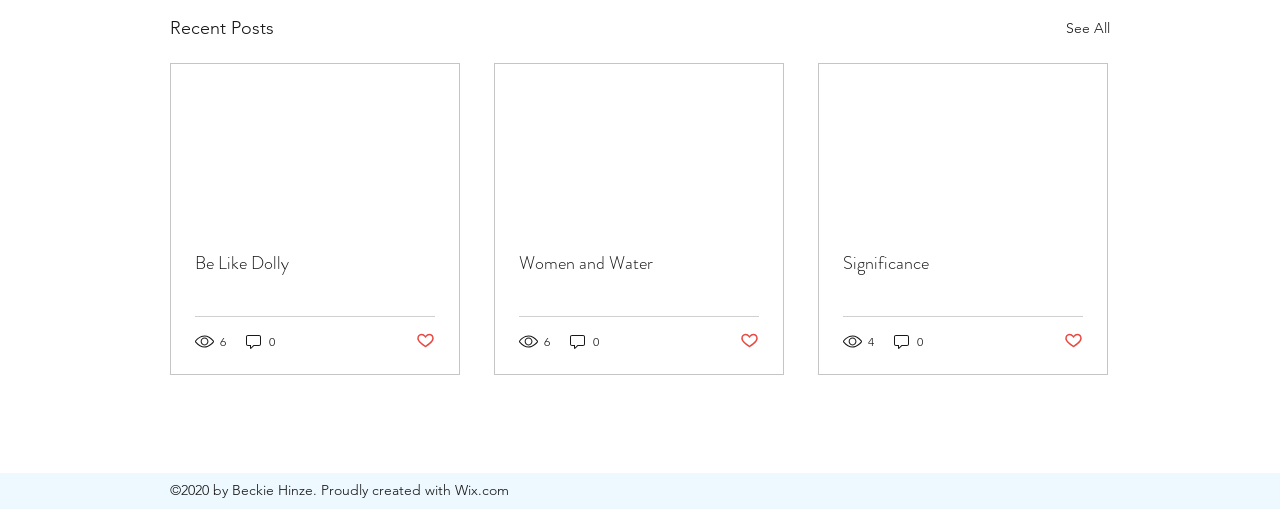Please specify the bounding box coordinates of the element that should be clicked to execute the given instruction: 'View the 'Women and Water' article'. Ensure the coordinates are four float numbers between 0 and 1, expressed as [left, top, right, bottom].

[0.405, 0.49, 0.593, 0.541]